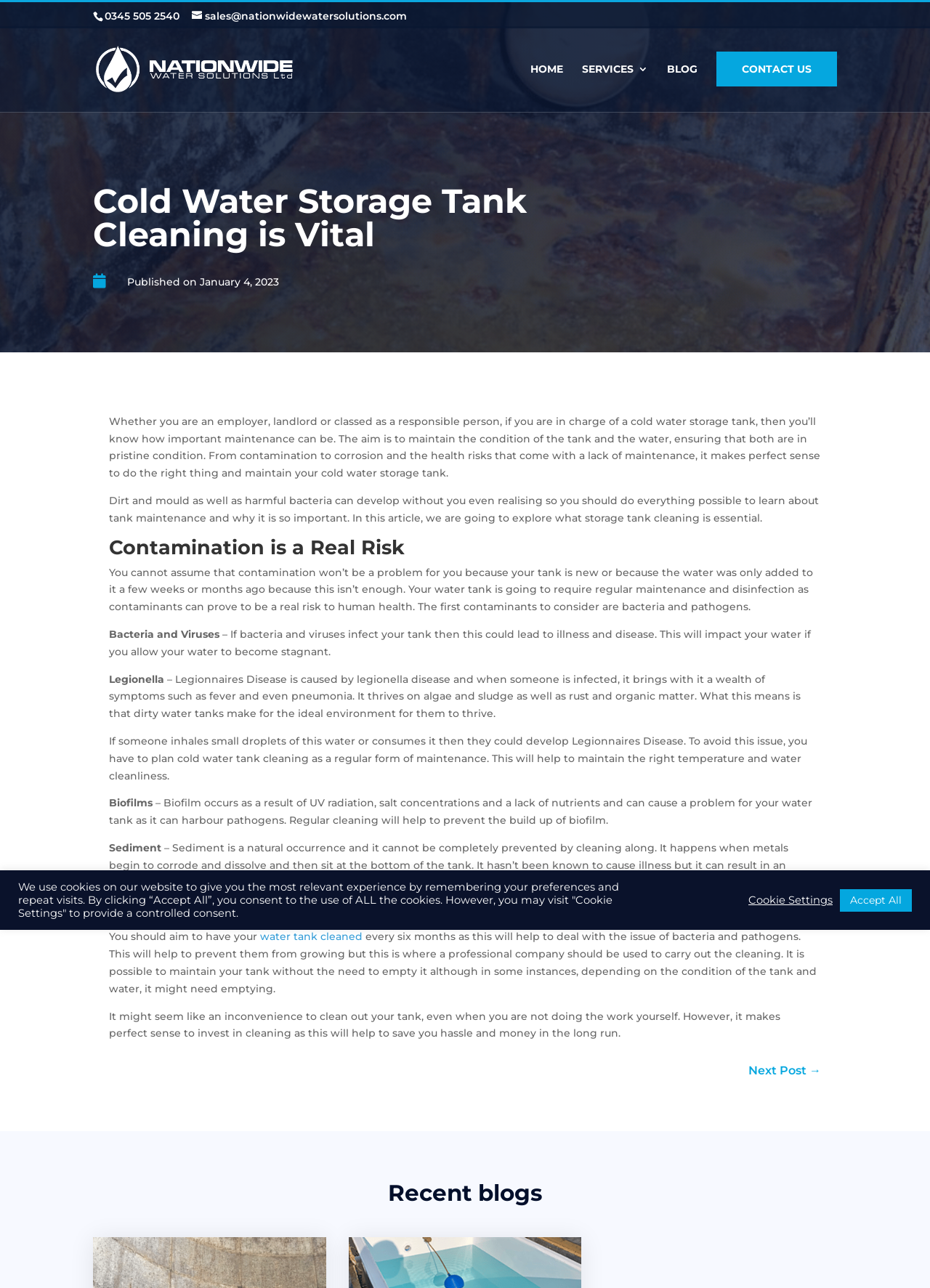Explain the webpage in detail, including its primary components.

This webpage is about the importance of cleaning cold water storage tanks. At the top, there is a phone number "0345 505 2540" and an email address "sales@nationwidewatersolutions.com" along with a link to "Nationwide Water Solutions Ltd" accompanied by a logo image. Below this, there are four navigation links: "HOME", "SERVICES 3", "BLOG", and "CONTACT US".

The main content of the webpage is divided into sections. The first section has a heading "Cold Water Storage Tank Cleaning is Vital" and explains the importance of maintaining cold water storage tanks. The text discusses how dirt, mold, and harmful bacteria can develop in the tank, and how regular maintenance is necessary to prevent contamination and health risks.

The next section has a heading "Contamination is a Real Risk" and highlights the risks of bacteria, viruses, Legionella, biofilms, and sediment in cold water storage tanks. The text explains how these contaminants can cause illness and disease, and how regular cleaning can help prevent their growth.

The following section has a heading "The Importance of Regular Maintenance" and emphasizes the need for regular cleaning of cold water storage tanks every six months to prevent the growth of bacteria and pathogens. The text also mentions the importance of hiring a professional company to carry out the cleaning.

At the bottom of the webpage, there is a link to the "Next Post" and a section titled "Recent blogs". Additionally, there is a cookie consent notification with buttons to "Accept All" or visit "Cookie Settings".